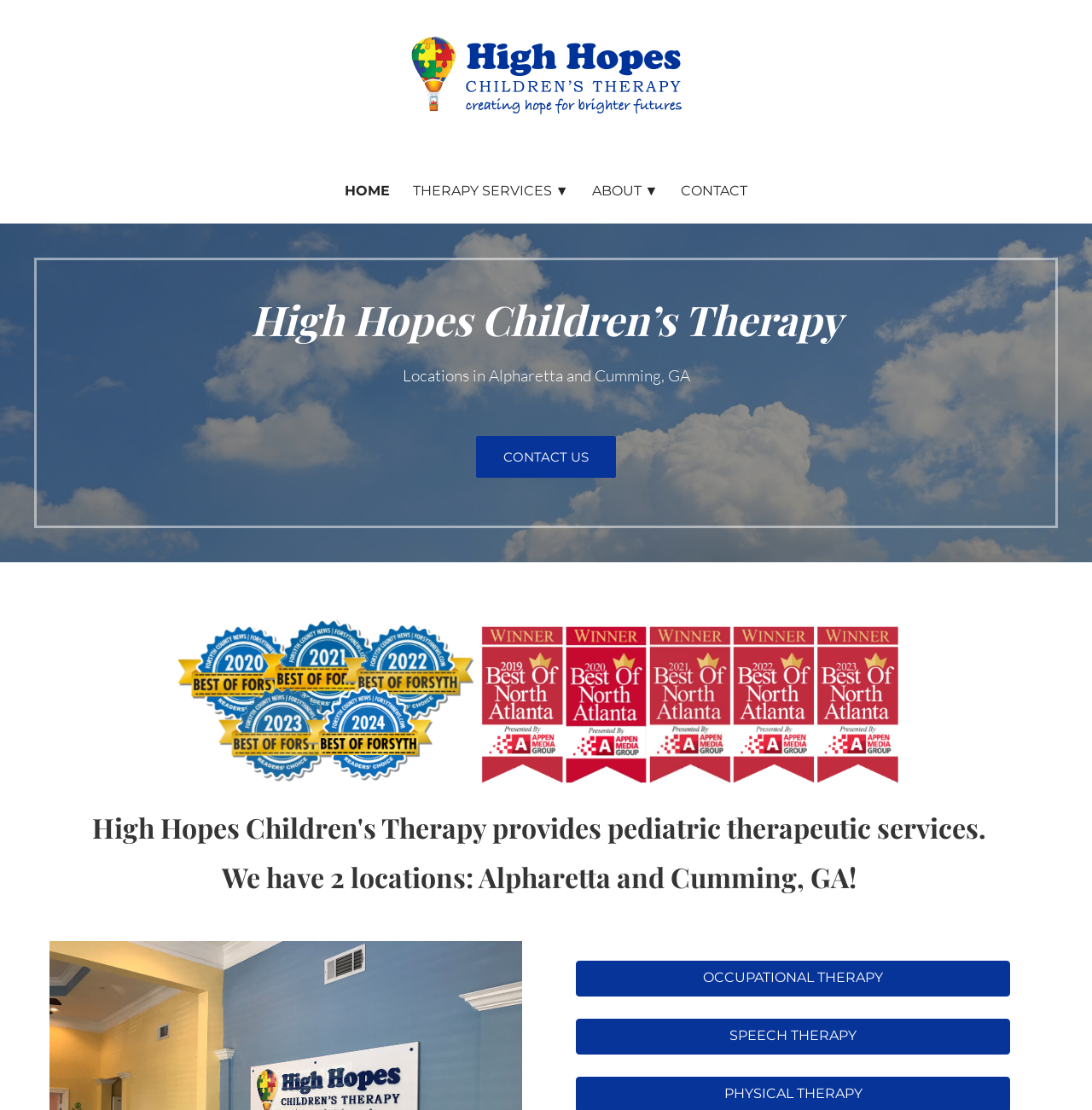Determine the bounding box coordinates of the region that needs to be clicked to achieve the task: "go to the HOME page".

[0.306, 0.143, 0.366, 0.202]